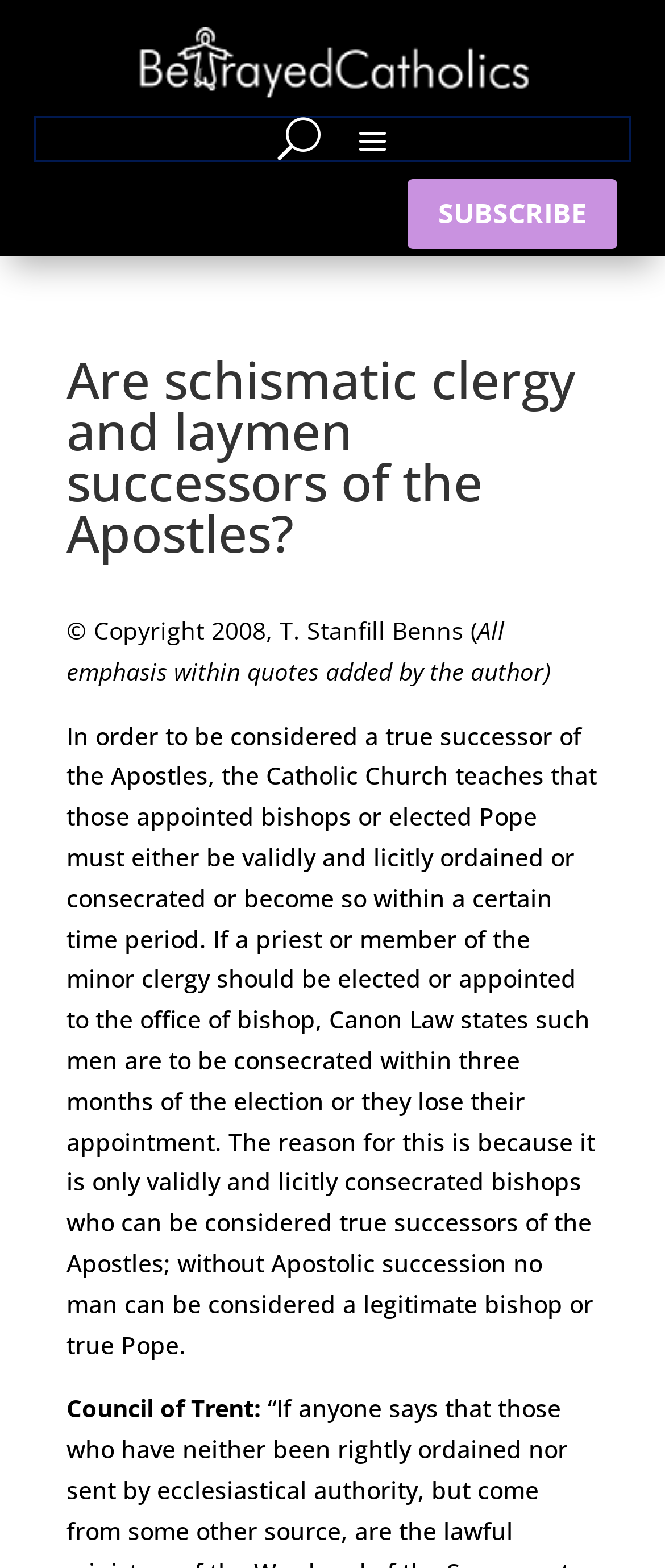Please find the bounding box for the following UI element description. Provide the coordinates in (top-left x, top-left y, bottom-right x, bottom-right y) format, with values between 0 and 1: SUBSCRIBE

[0.613, 0.114, 0.928, 0.159]